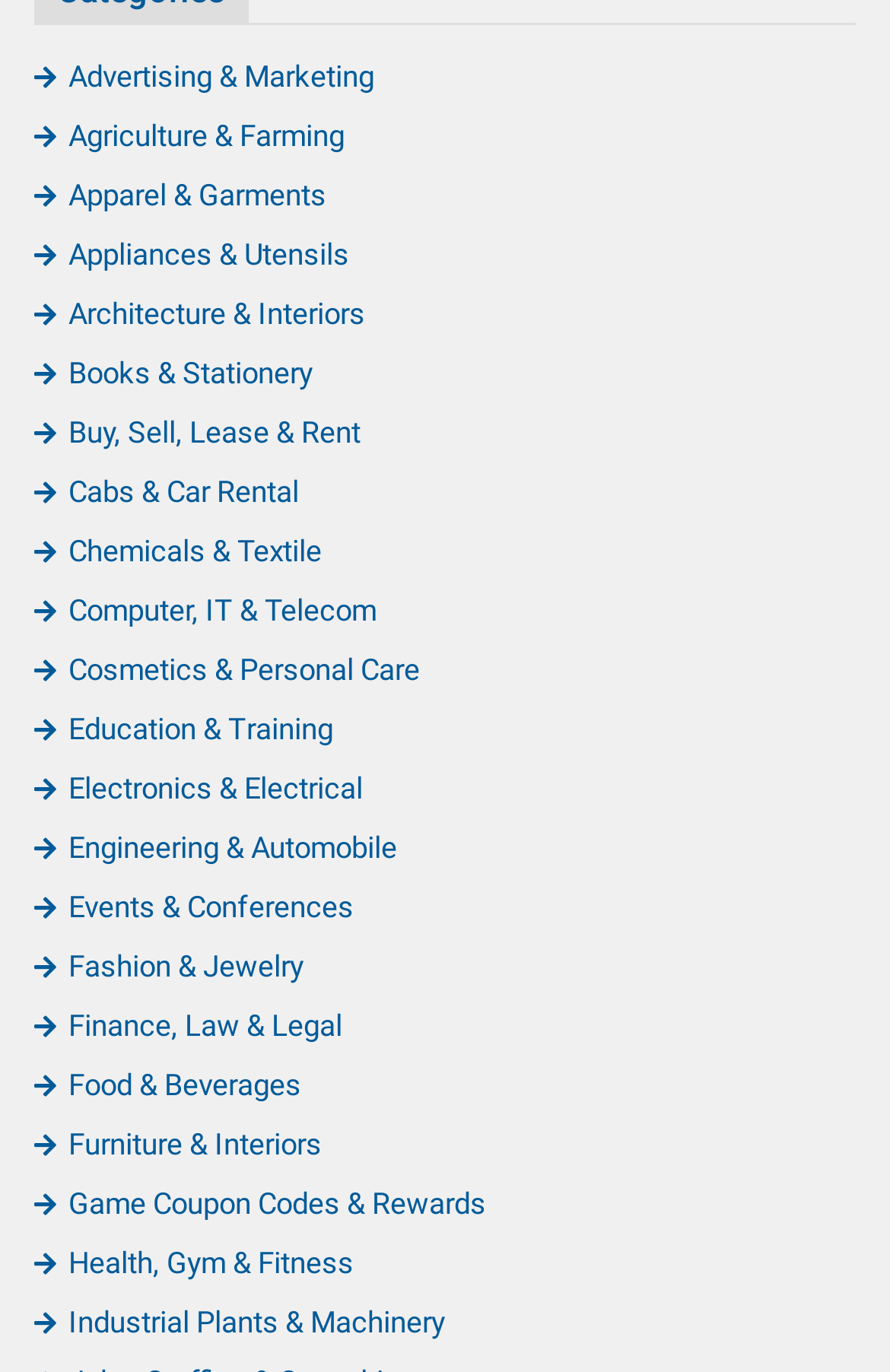Determine the bounding box coordinates for the clickable element required to fulfill the instruction: "Explore Agriculture & Farming". Provide the coordinates as four float numbers between 0 and 1, i.e., [left, top, right, bottom].

[0.038, 0.087, 0.387, 0.112]